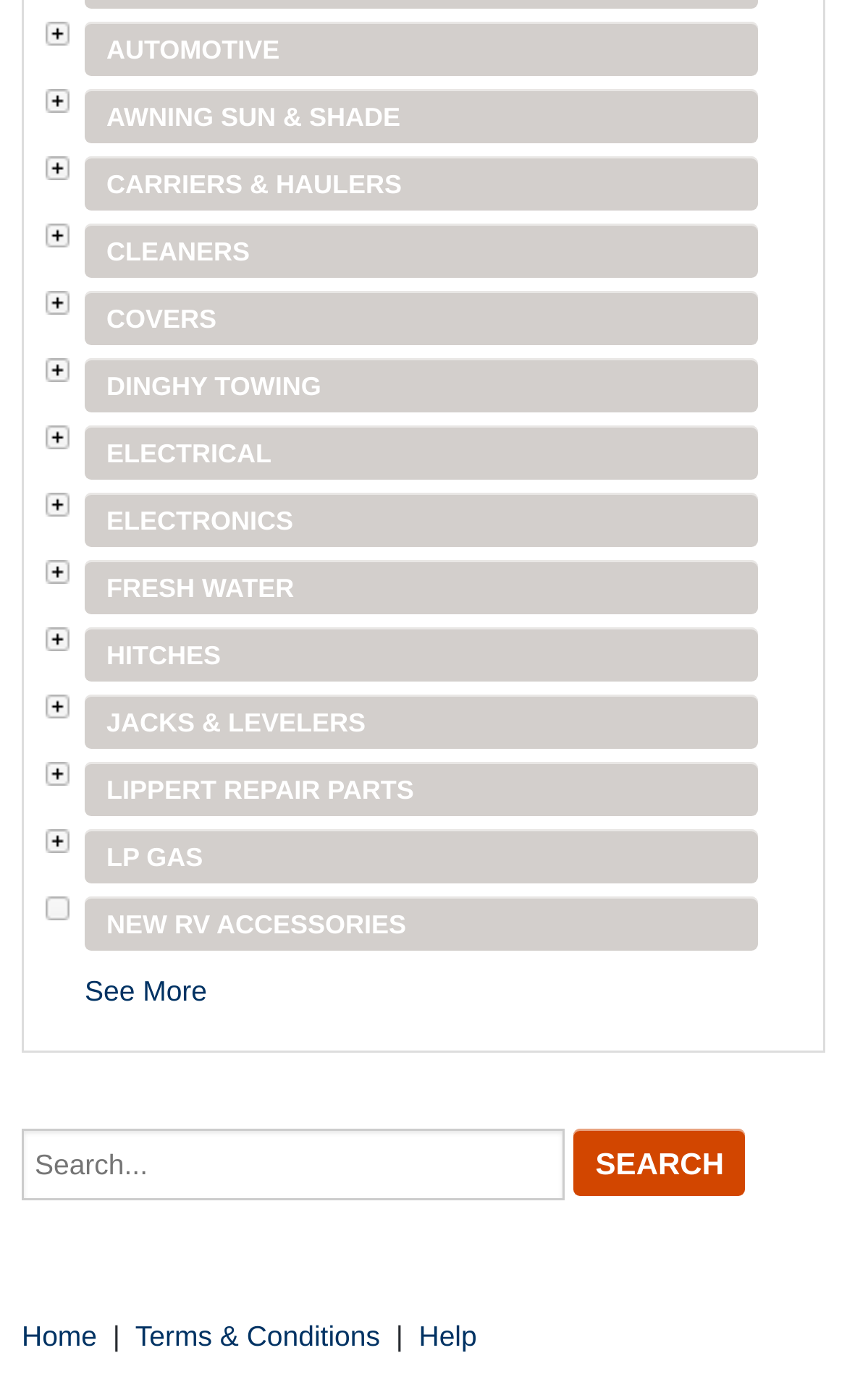Please find and report the bounding box coordinates of the element to click in order to perform the following action: "Browse automotive products". The coordinates should be expressed as four float numbers between 0 and 1, in the format [left, top, right, bottom].

[0.1, 0.016, 0.895, 0.055]